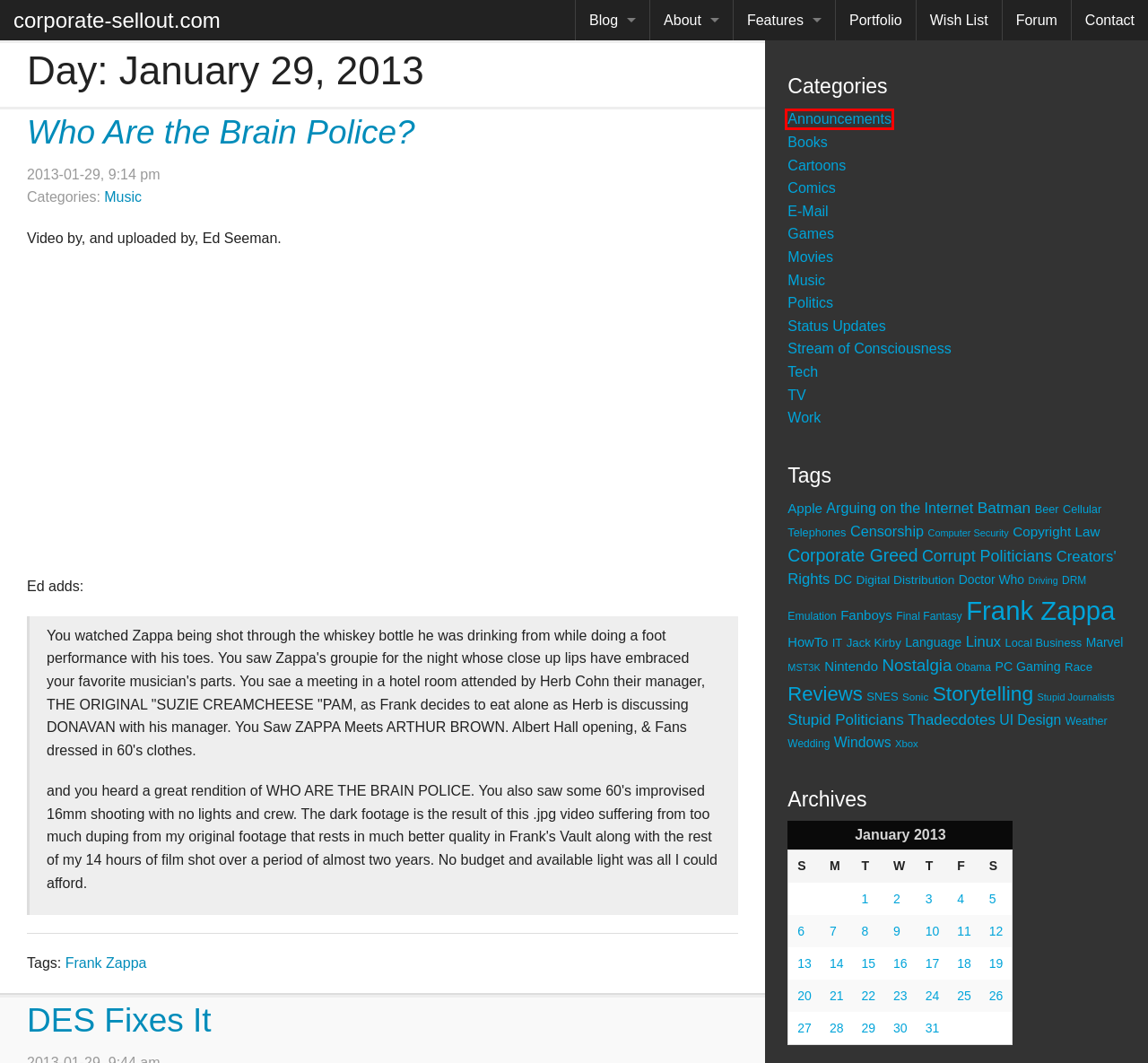Provided is a screenshot of a webpage with a red bounding box around an element. Select the most accurate webpage description for the page that appears after clicking the highlighted element. Here are the candidates:
A. Batman – corporate-sellout.com
B. Emulation – corporate-sellout.com
C. Announcements – corporate-sellout.com
D. Music – corporate-sellout.com
E. Jack Kirby – corporate-sellout.com
F. Thadecdotes – corporate-sellout.com
G. Language – corporate-sellout.com
H. Creators’ Rights – corporate-sellout.com

C